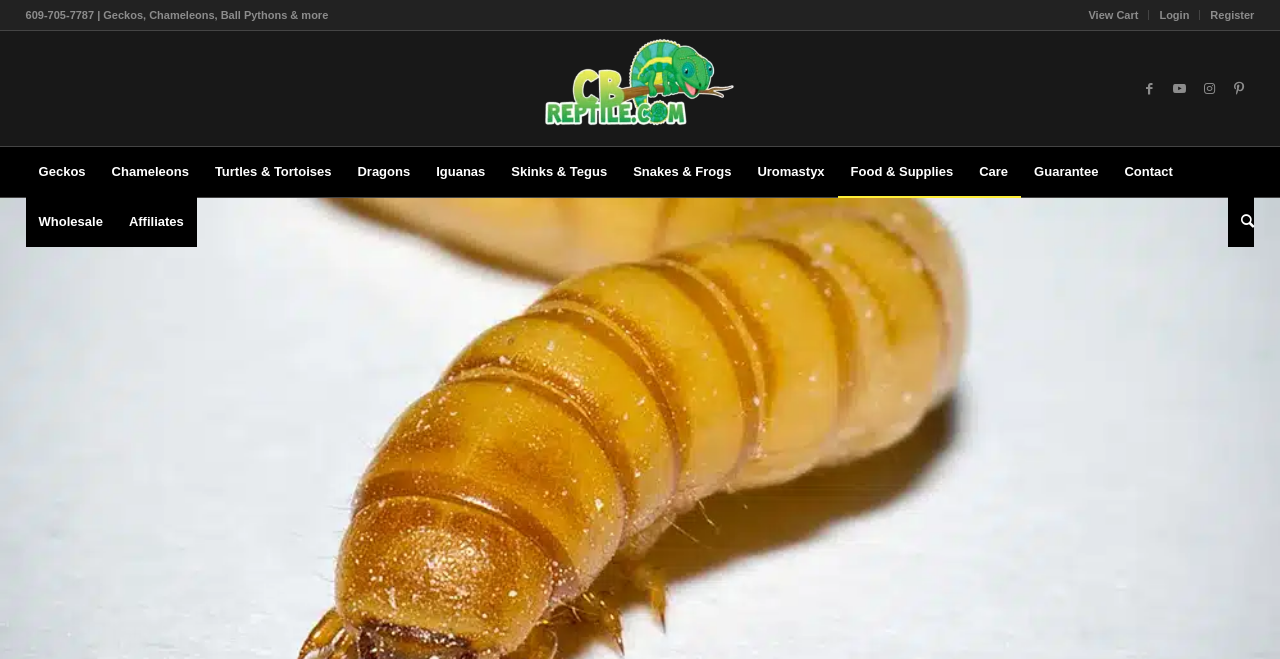Articulate a complete and detailed caption of the webpage elements.

This webpage is an online store selling live mealworms and other reptile-related products. At the top right corner, there is a vertical menu with three menu items: "View Cart", "Login", and "Register". Below this menu, there is a phone number and a brief description of the store, "Geckos, Chameleons, Ball Pythons & more".

On the left side of the page, there is a large logo with a link to the store's homepage, featuring an image with text "CB Reptile | Geckos for sale | Chameleons for Sale | Ball Pythons | Tegus | Skinks". Below the logo, there are four social media links to Facebook, Youtube, Instagram, and Pinterest.

The main navigation menu is located on the left side of the page, with 12 menu items: "Geckos", "Chameleons", "Turtles & Tortoises", "Dragons", "Iguanas", "Skinks & Tegus", "Snakes & Frogs", "Uromastyx", "Food & Supplies", "Care", "Guarantee", and "Contact". Each menu item has a link to a corresponding page.

Additionally, there are three more menu items at the bottom of the main navigation menu: "Wholesale", "Affiliates", and "Search". The "Search" menu item is located at the bottom right corner of the page.